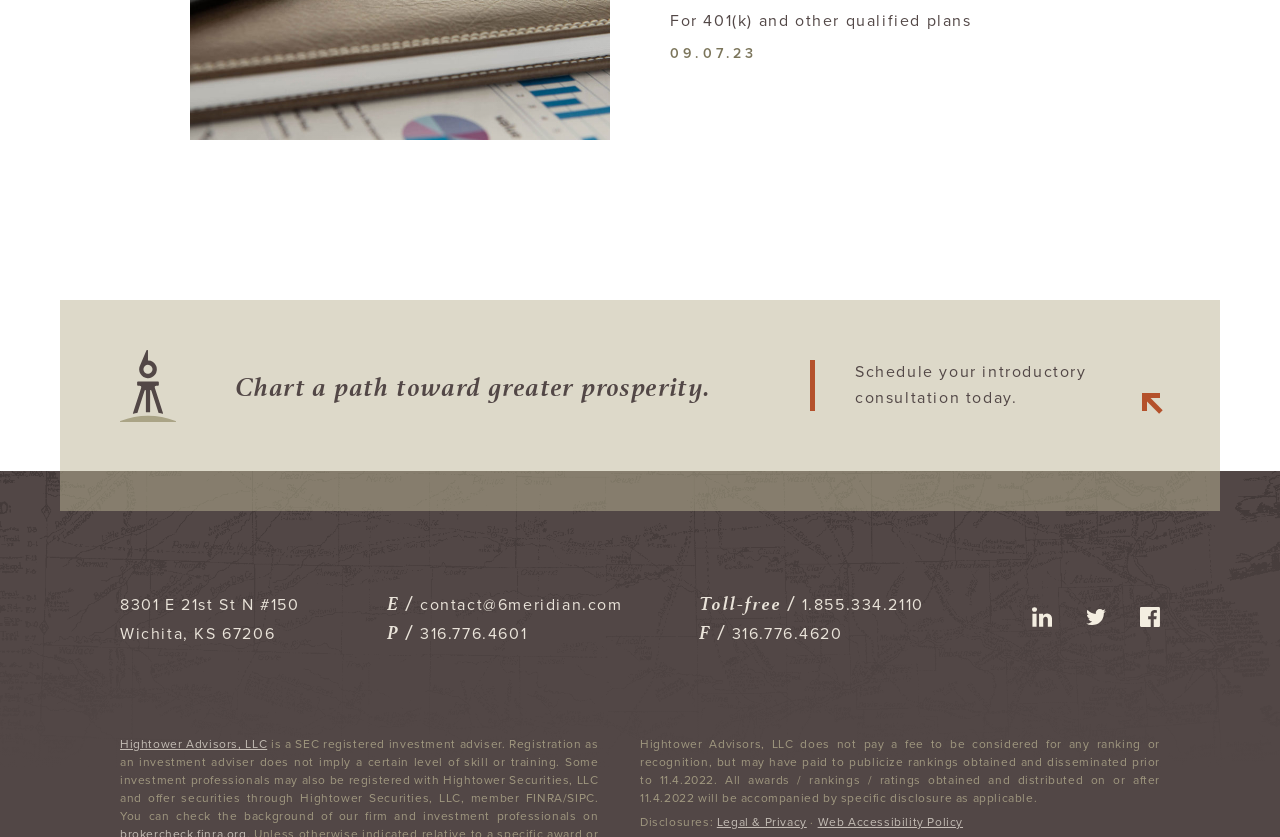Respond to the following question using a concise word or phrase: 
What social media platforms are available?

linkedin, twitter, facebook